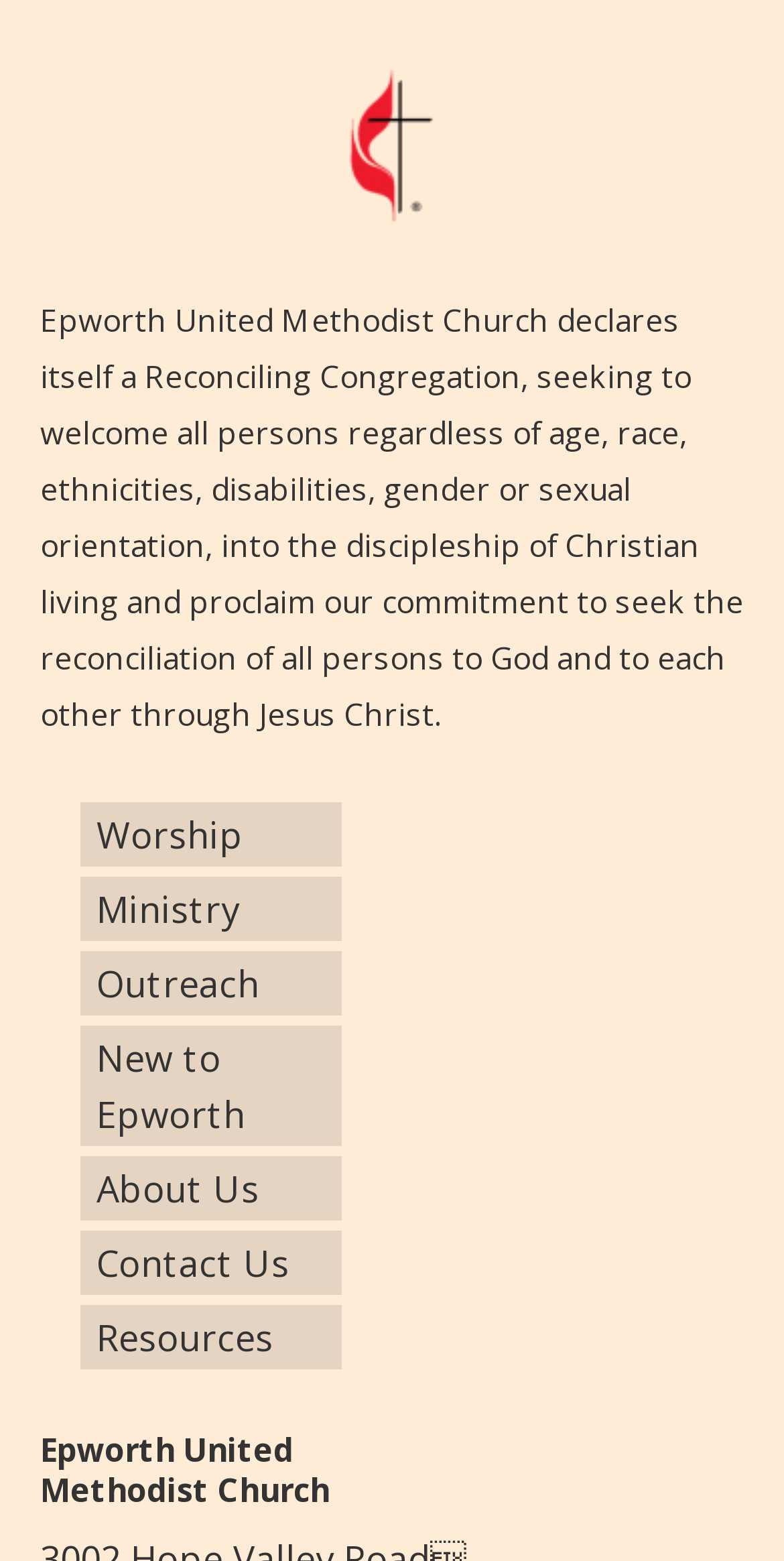Please examine the image and provide a detailed answer to the question: How many links are in the bottom section?

I counted the number of link elements in the bottom section of the page, which are 'Worship', 'Ministry', 'Outreach', 'New to Epworth', 'About Us', 'Contact Us', 'Resources', and found that there are 8 links in total.